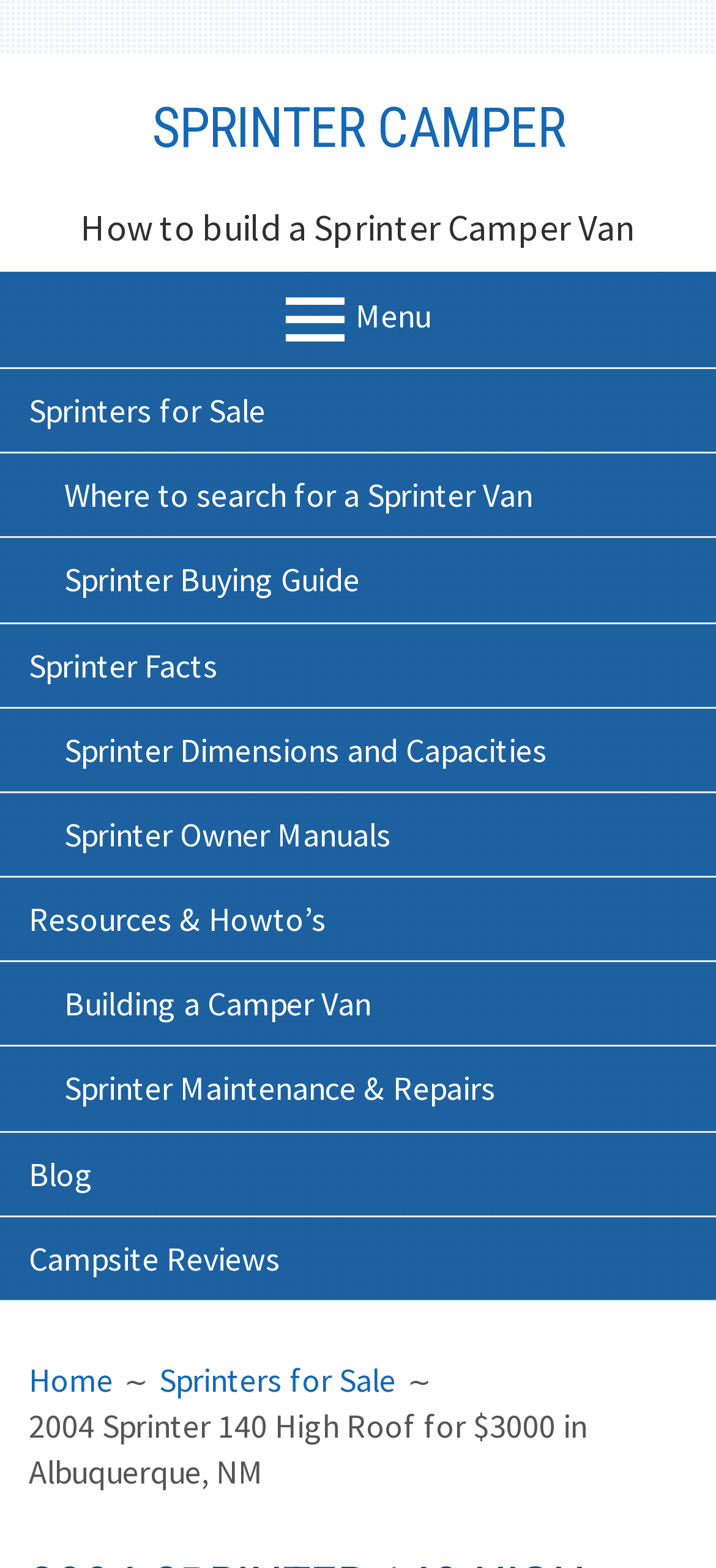Describe all visible elements and their arrangement on the webpage.

This webpage is about a 2004 Sprinter 140 High Roof camper van for sale in Albuquerque, New Mexico, with a price tag of $3000. At the top of the page, there is a banner with the title "SPRINTER CAMPER" and a link with the same text. Below the banner, there is a static text "How to build a Sprinter Camper Van". 

On the top left corner, there is a menu button with an icon. When clicked, it opens a primary menu with multiple links, including "Sprinters for Sale", "Where to search for a Sprinter Van", "Sprinter Buying Guide", and more. These links are stacked vertically, taking up most of the left side of the page.

On the top right side, there is a breadcrumbs navigation section with three links: "Home", "Sprinters for Sale", and the current page title "2004 Sprinter 140 High Roof for $3000 in Albuquerque, NM". 

The main content of the page is likely below the breadcrumbs section, but it is not explicitly described in the accessibility tree. However, the meta description suggests that the page may contain information about a Craigslist posting for the camper van, including a warning to beware of potential scams.